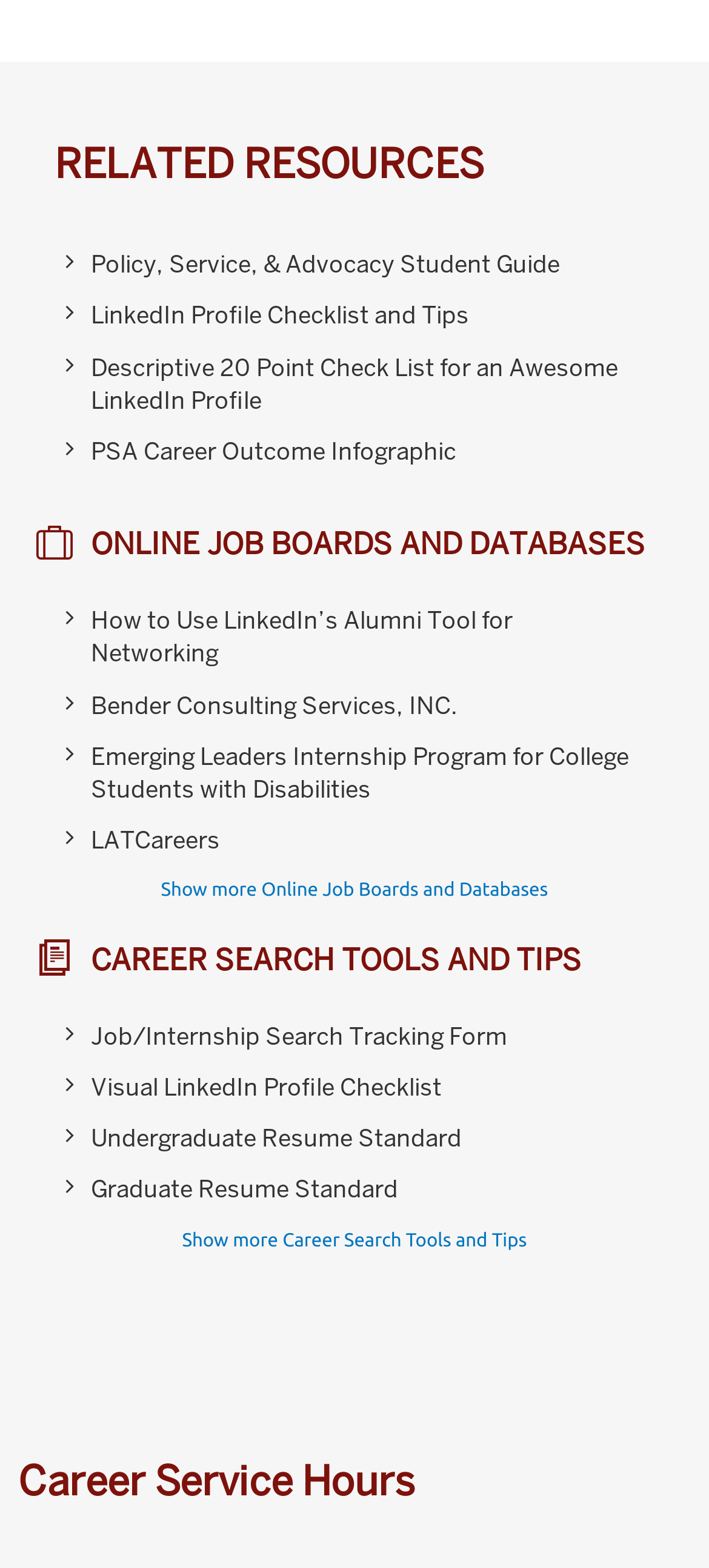Respond with a single word or phrase to the following question: What is the last section on the webpage?

Career Service Hours